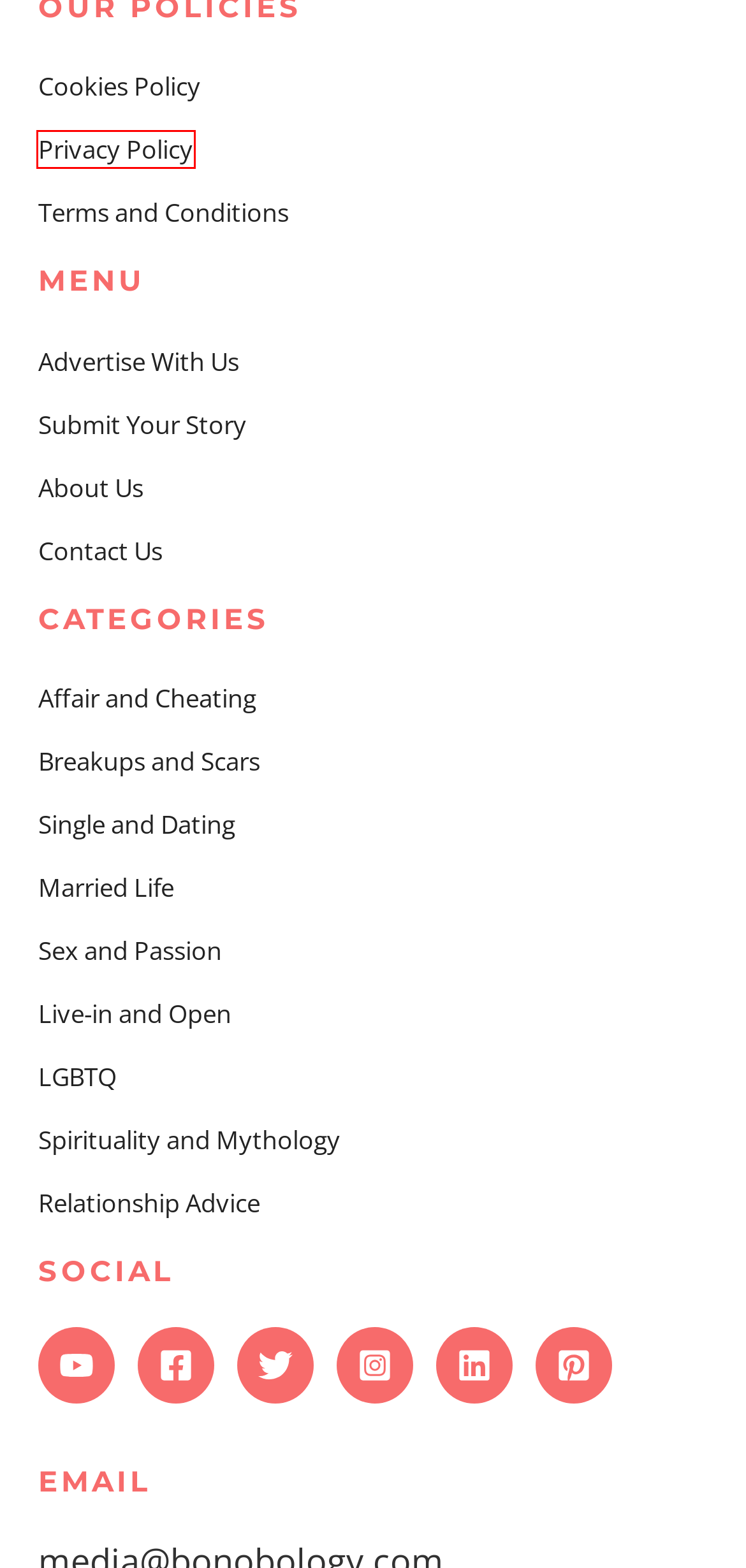A screenshot of a webpage is given, marked with a red bounding box around a UI element. Please select the most appropriate webpage description that fits the new page after clicking the highlighted element. Here are the candidates:
A. Sex and Passion, Sexual Compatibility, Passionate Moments, Lovemaking
B. Breakups And Scars, Heartbreak, Healing After Breakup, Moving On
C. Relationship Advice By Experts, Get Help, Support and Counselling
D. Terms and Conditions - Bonobology.com
E. Single and Dating Life, Dating Advice, Dating Tips, Dating Do's and Don'ts
F. Cookies Policy - Bonobology.com
G. Live-in and Open Relationships, Open Marriages, Premarital Relationships
H. Privacy Policy - Bonobology.com

H